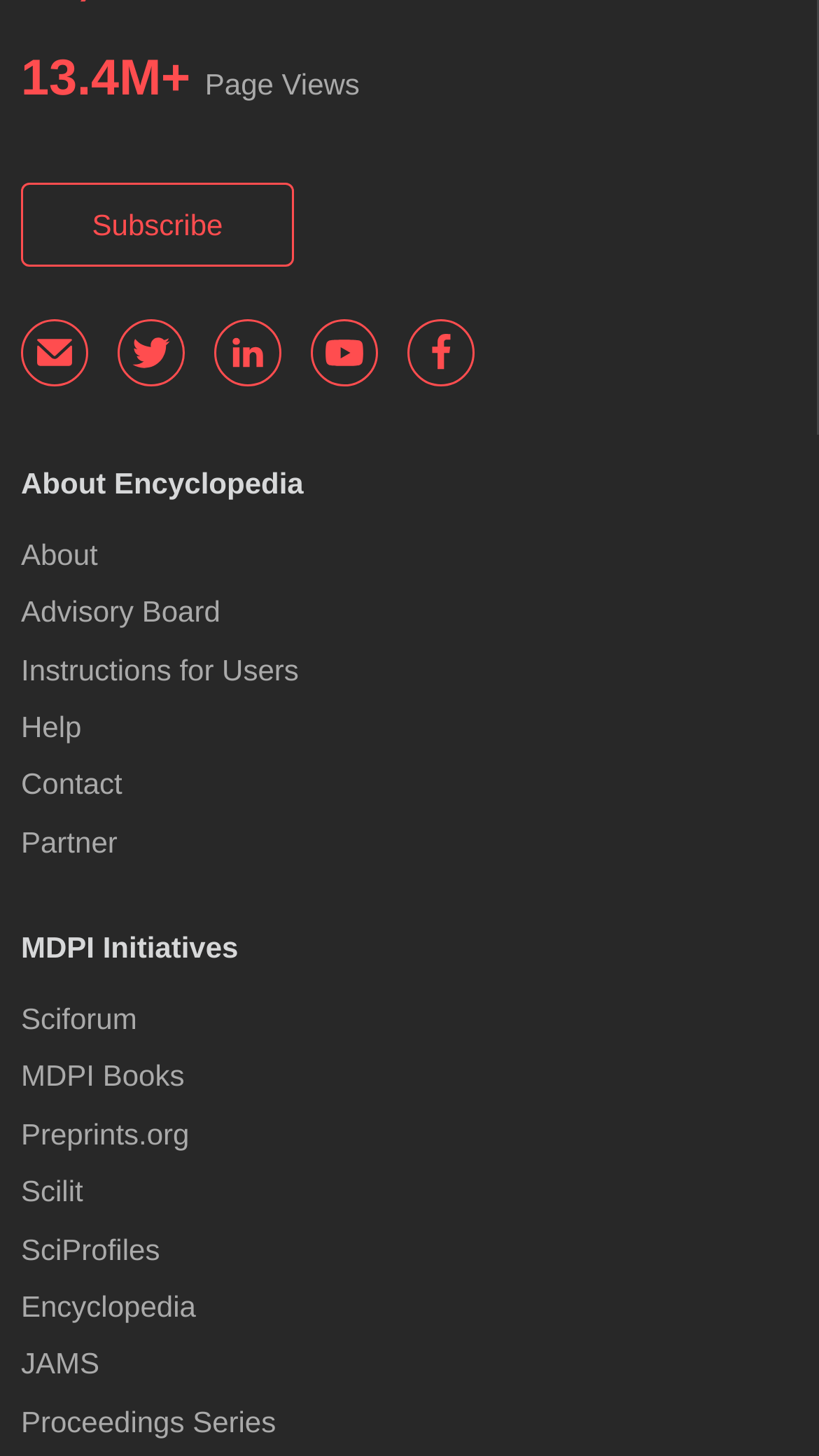Pinpoint the bounding box coordinates of the area that should be clicked to complete the following instruction: "Learn about Encyclopedia". The coordinates must be given as four float numbers between 0 and 1, i.e., [left, top, right, bottom].

[0.026, 0.32, 0.371, 0.343]